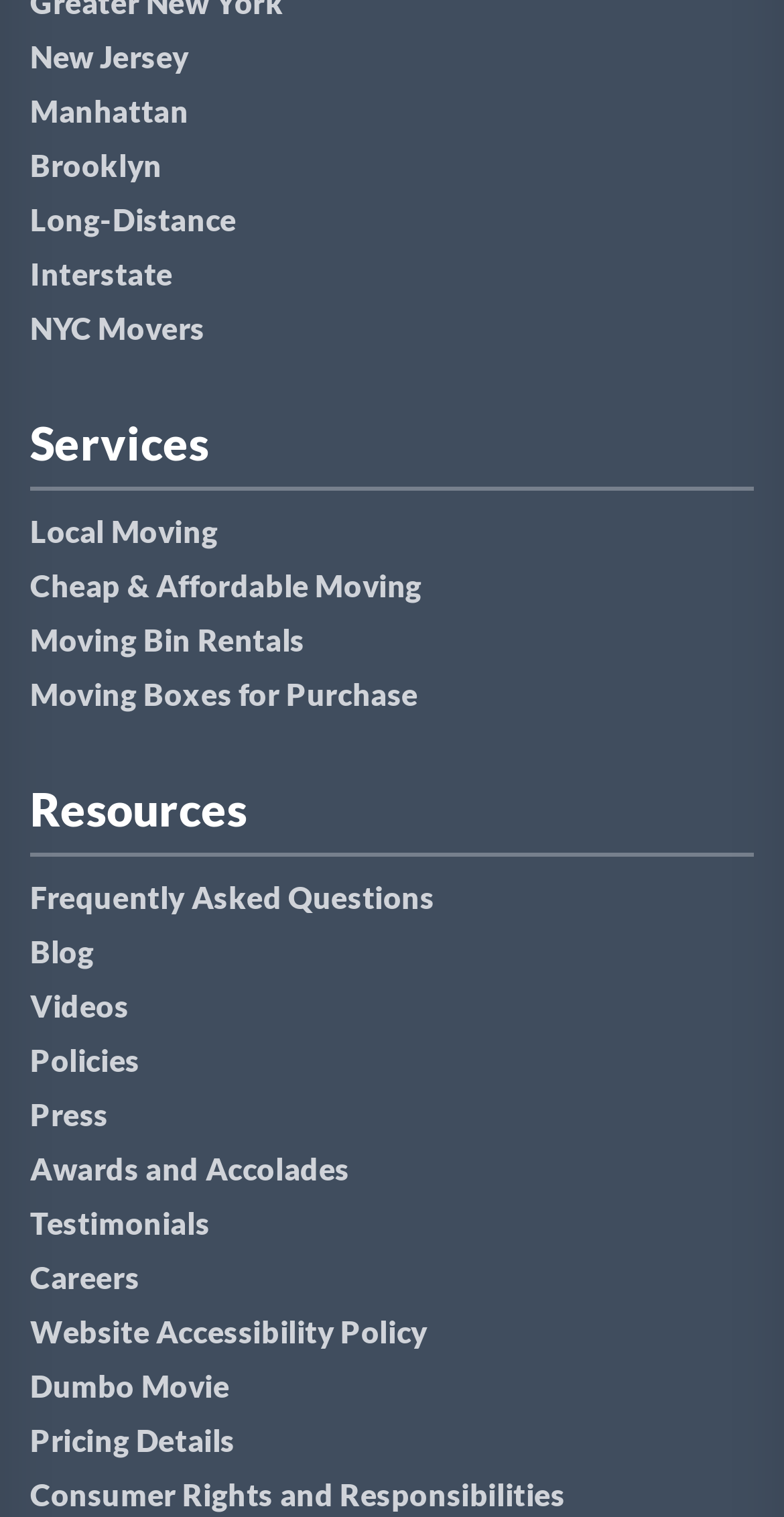How many images are associated with the 'Pricing Details' link?
Please provide a single word or phrase in response based on the screenshot.

2